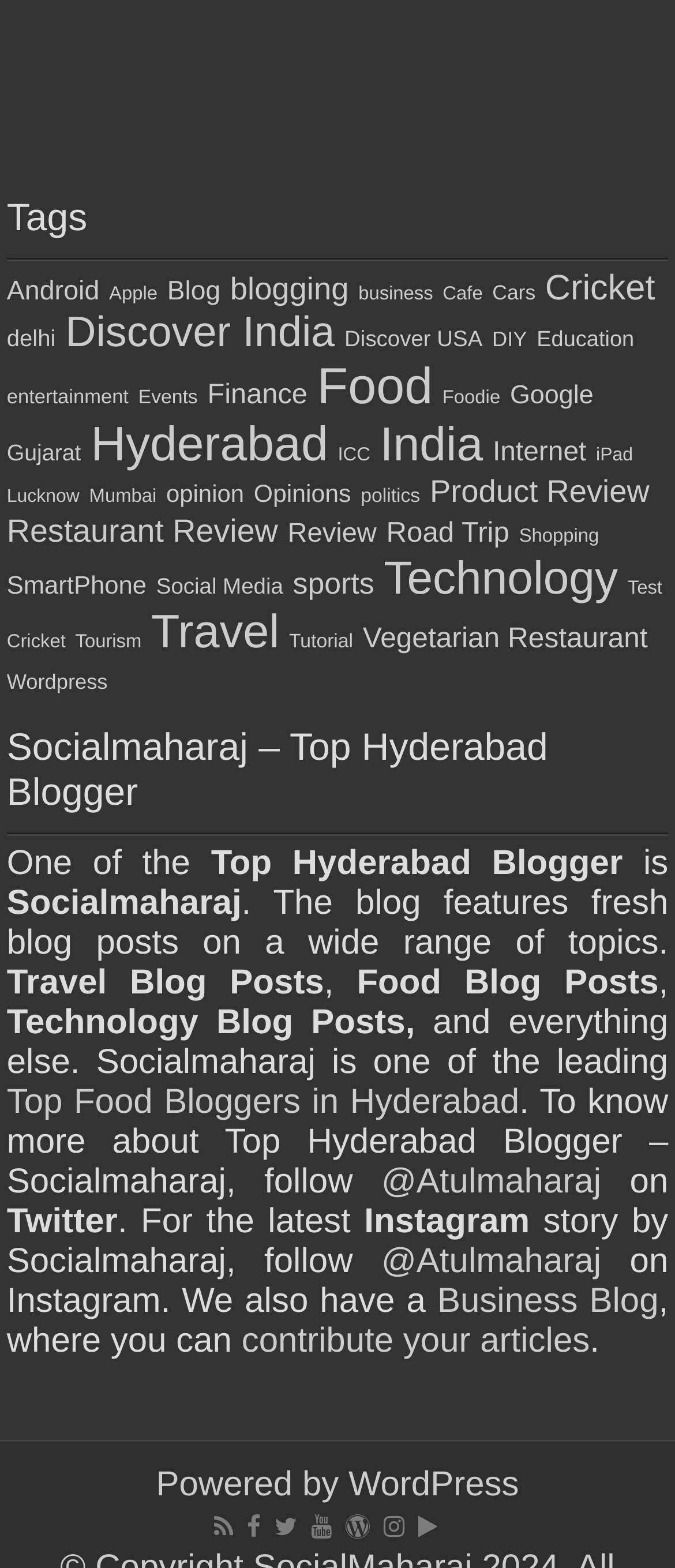Locate the bounding box coordinates of the area to click to fulfill this instruction: "Read the 'Travel Blog Posts' description". The bounding box should be presented as four float numbers between 0 and 1, in the order [left, top, right, bottom].

[0.01, 0.615, 0.48, 0.639]